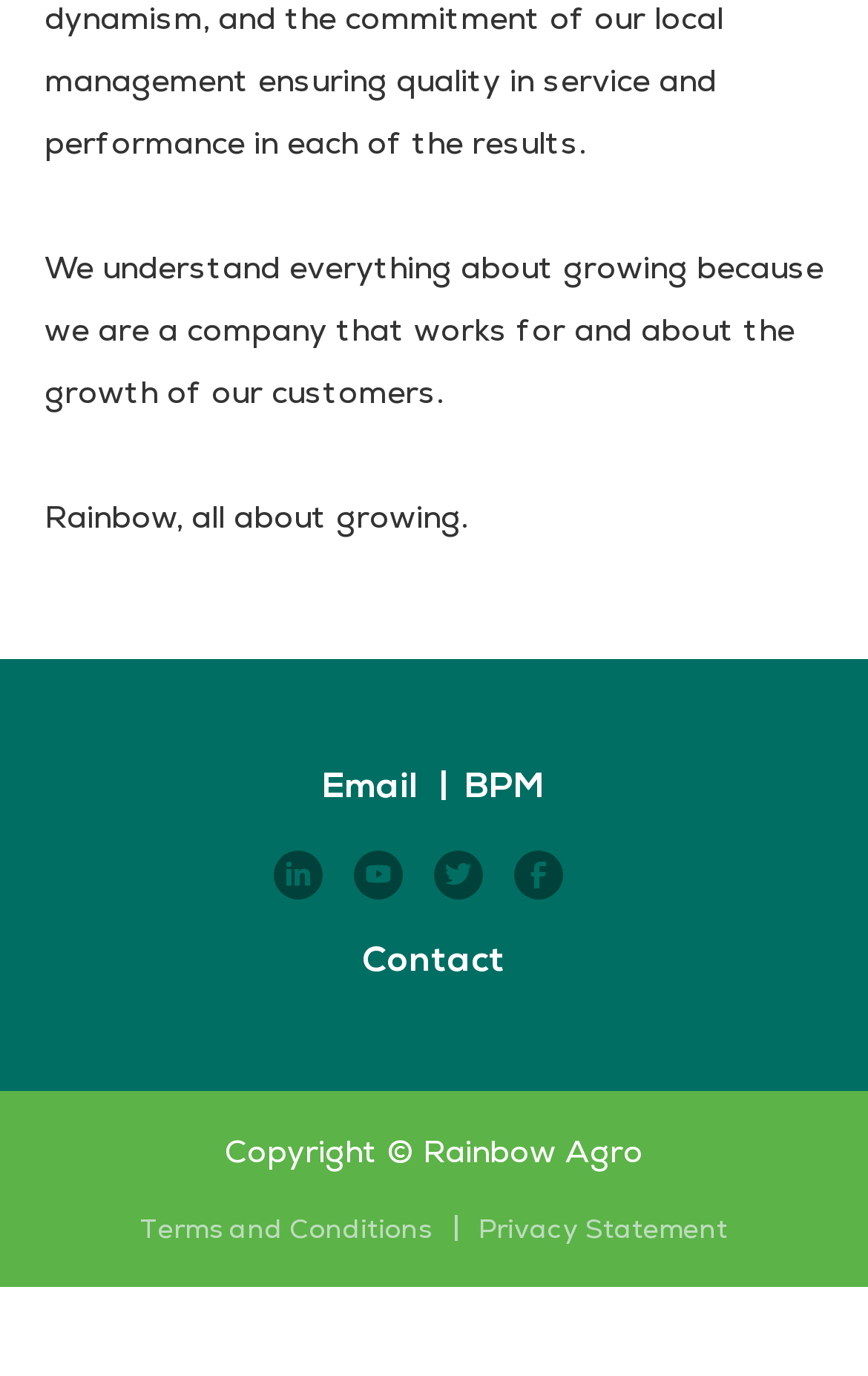Answer the question below with a single word or a brief phrase: 
How many links are there in the footer section?

6